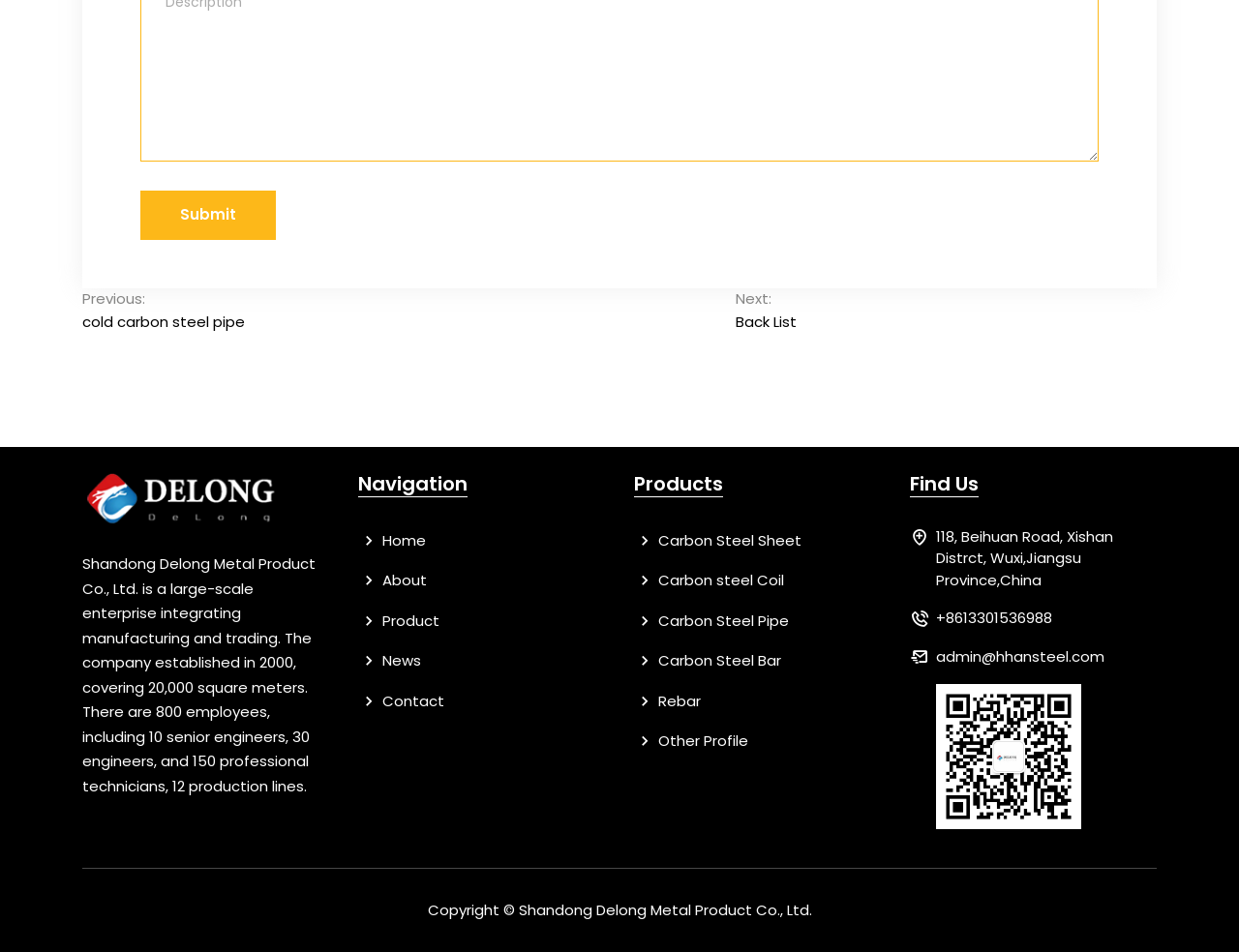Can you specify the bounding box coordinates for the region that should be clicked to fulfill this instruction: "Visit the 'cold carbon steel pipe' page".

[0.066, 0.327, 0.198, 0.349]